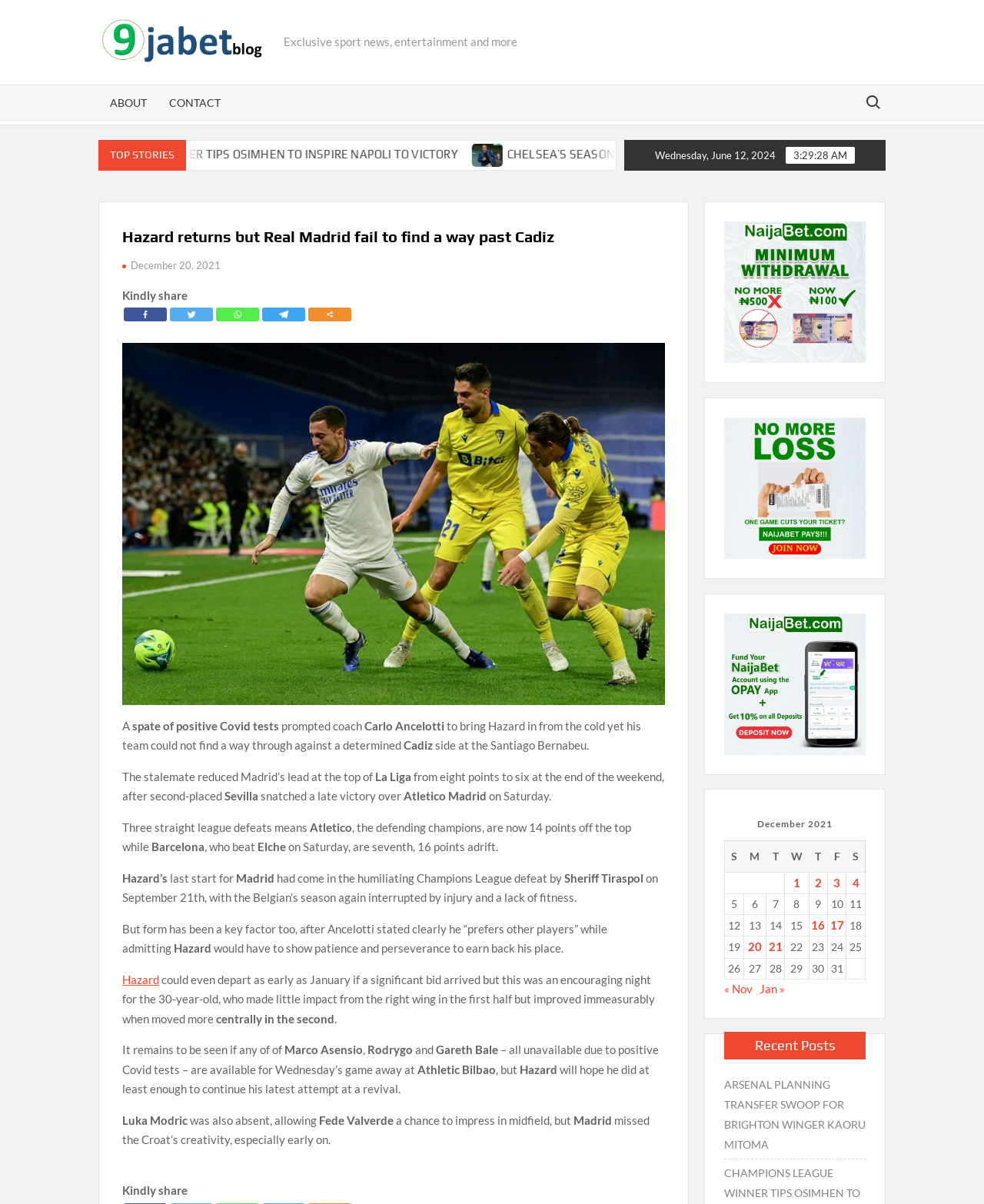Based on the element description: "December 20, 2021", identify the UI element and provide its bounding box coordinates. Use four float numbers between 0 and 1, [left, top, right, bottom].

[0.133, 0.215, 0.224, 0.225]